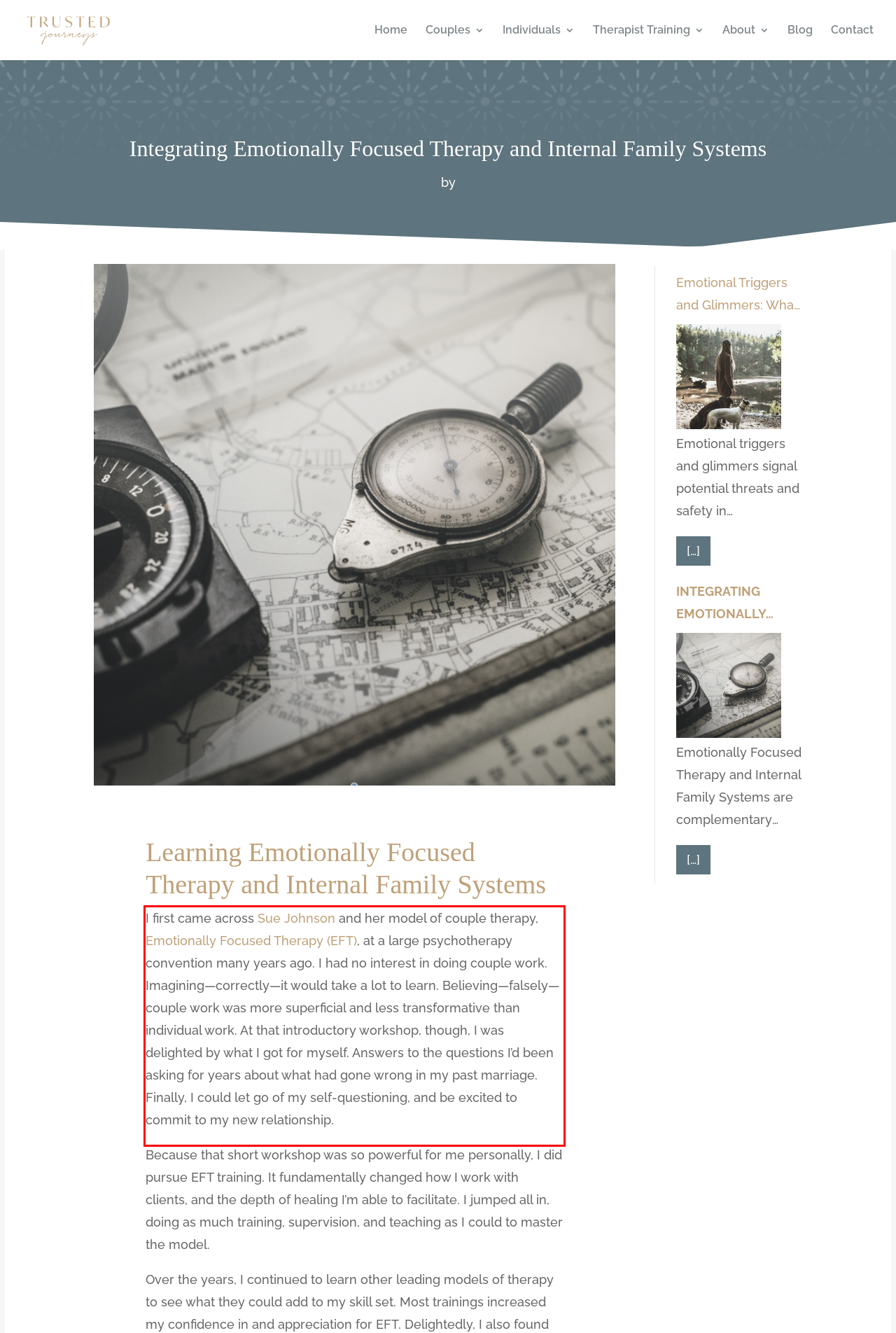Perform OCR on the text inside the red-bordered box in the provided screenshot and output the content.

I first came across Sue Johnson and her model of couple therapy, Emotionally Focused Therapy (EFT), at a large psychotherapy convention many years ago. I had no interest in doing couple work. Imagining—correctly—it would take a lot to learn. Believing—falsely—couple work was more superficial and less transformative than individual work. At that introductory workshop, though, I was delighted by what I got for myself. Answers to the questions I’d been asking for years about what had gone wrong in my past marriage. Finally, I could let go of my self-questioning, and be excited to commit to my new relationship.